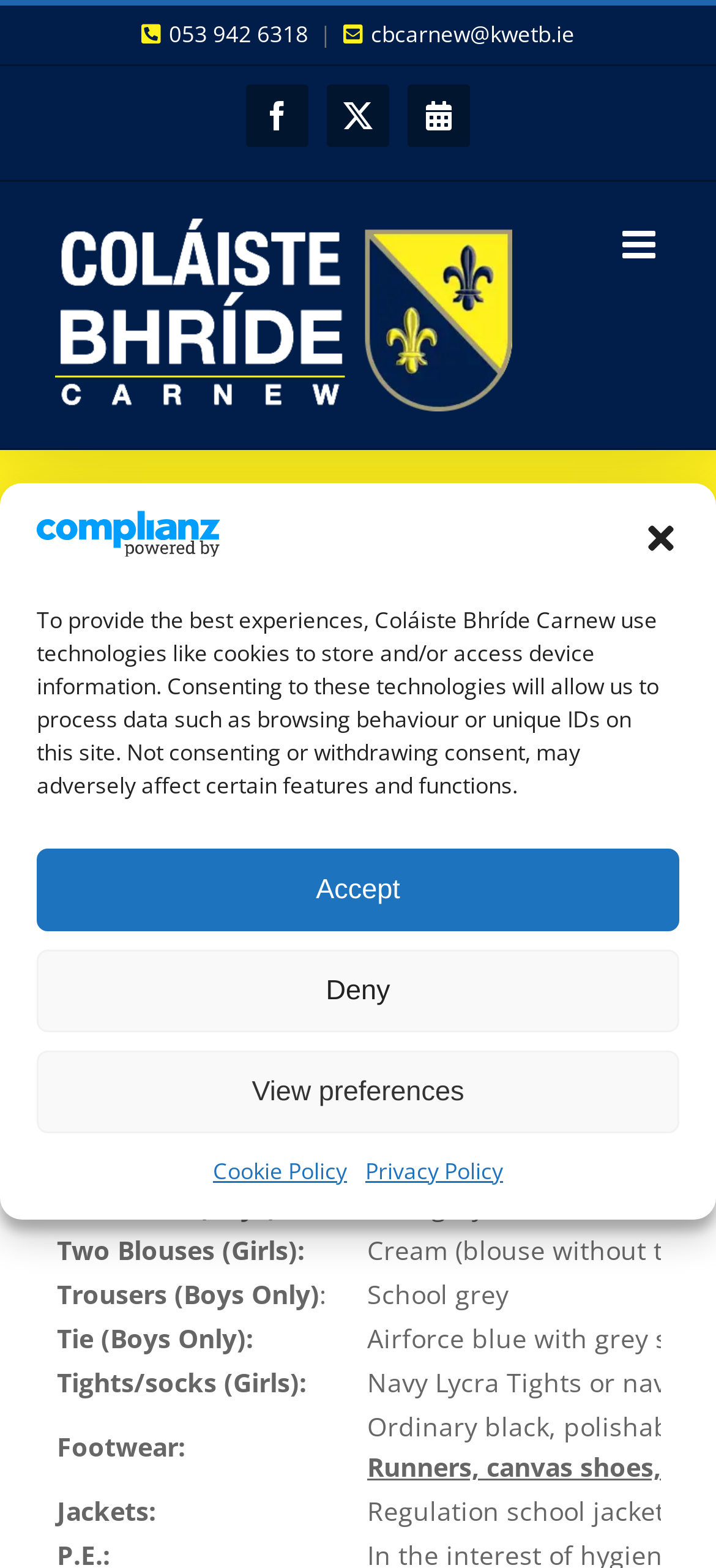Please determine the bounding box coordinates of the area that needs to be clicked to complete this task: 'View the school logo'. The coordinates must be four float numbers between 0 and 1, formatted as [left, top, right, bottom].

[0.077, 0.14, 0.714, 0.263]